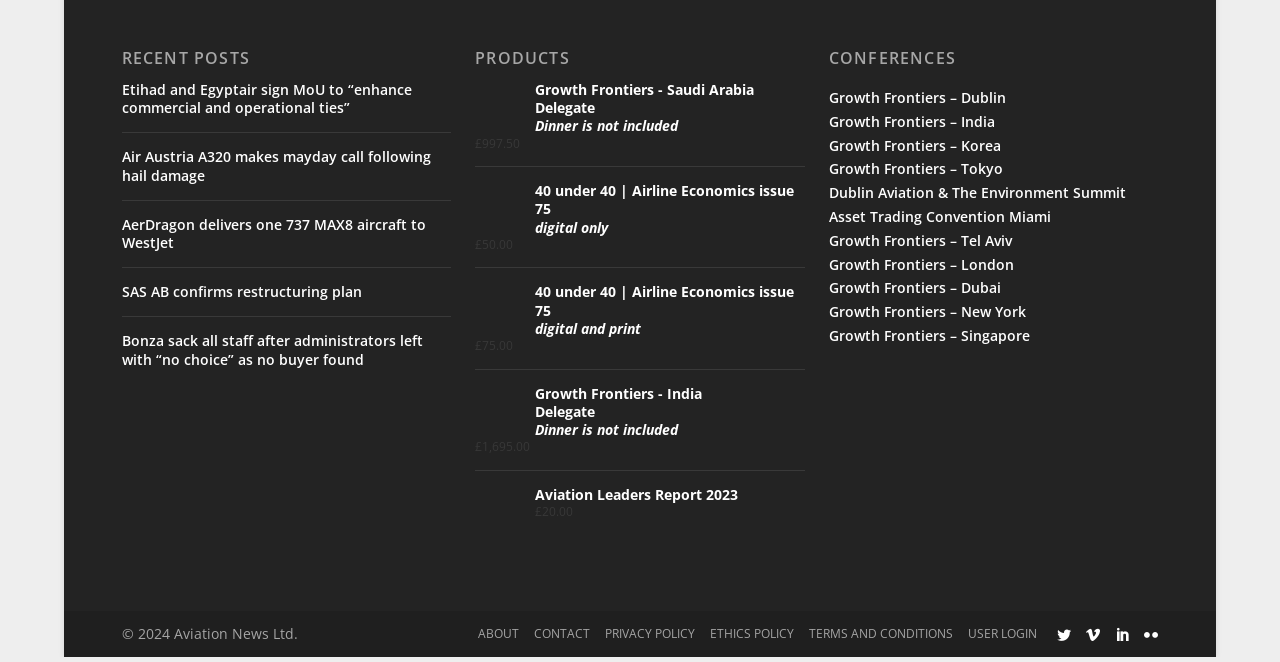Using details from the image, please answer the following question comprehensively:
What is the copyright year mentioned at the bottom of the page?

I found the StaticText element with the text '© 2024 Aviation News Ltd.' at the bottom of the page, which suggests that the copyright year is 2024.